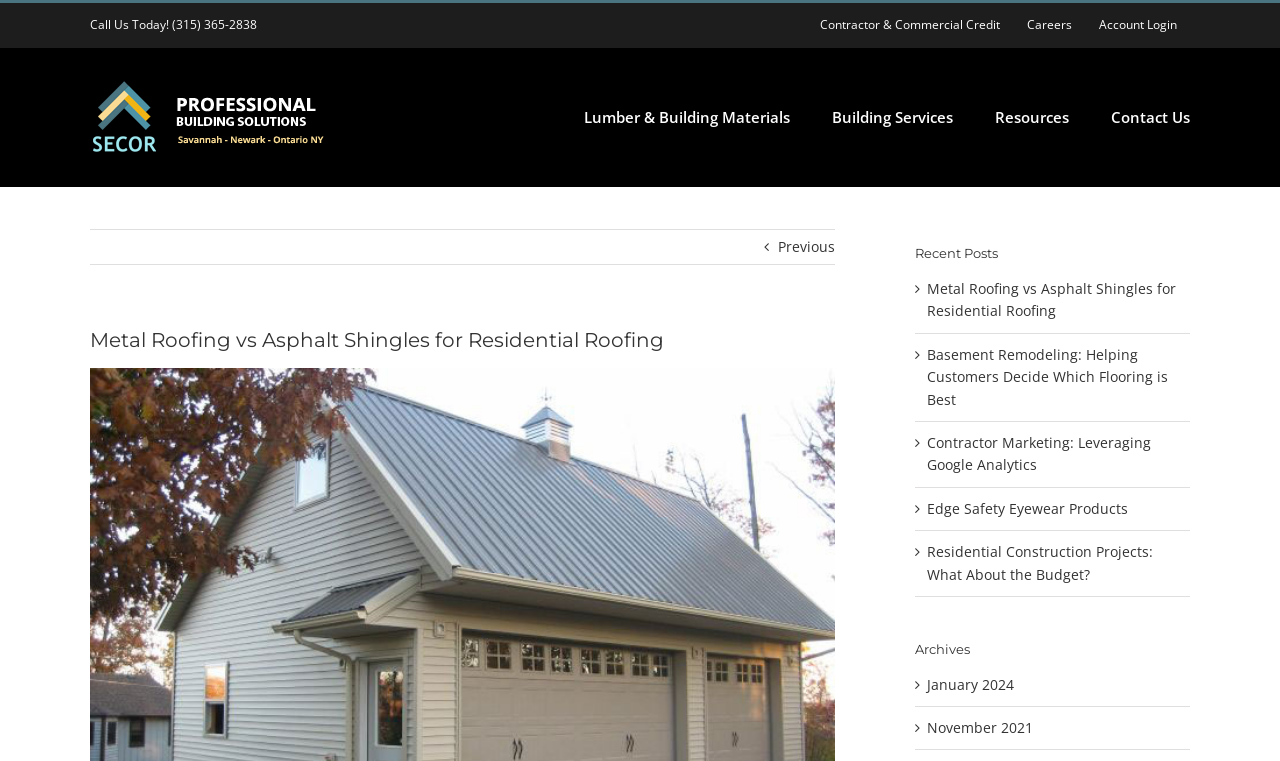What is the topic of the recent post?
Please ensure your answer to the question is detailed and covers all necessary aspects.

I found the topic of the recent post by looking at the heading element with the text 'Metal Roofing vs Asphalt Shingles for Residential Roofing' under the 'Recent Posts' section.